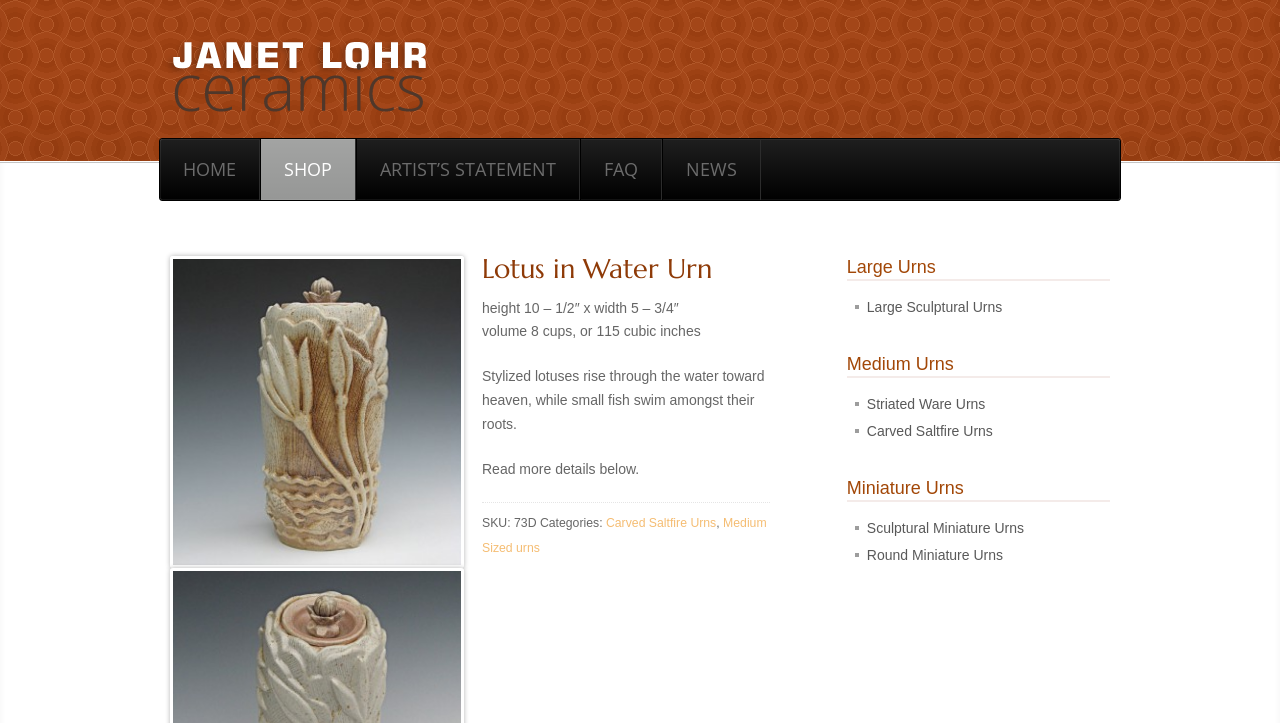Please provide the bounding box coordinates for the element that needs to be clicked to perform the following instruction: "View the latest comments". The coordinates should be given as four float numbers between 0 and 1, i.e., [left, top, right, bottom].

None